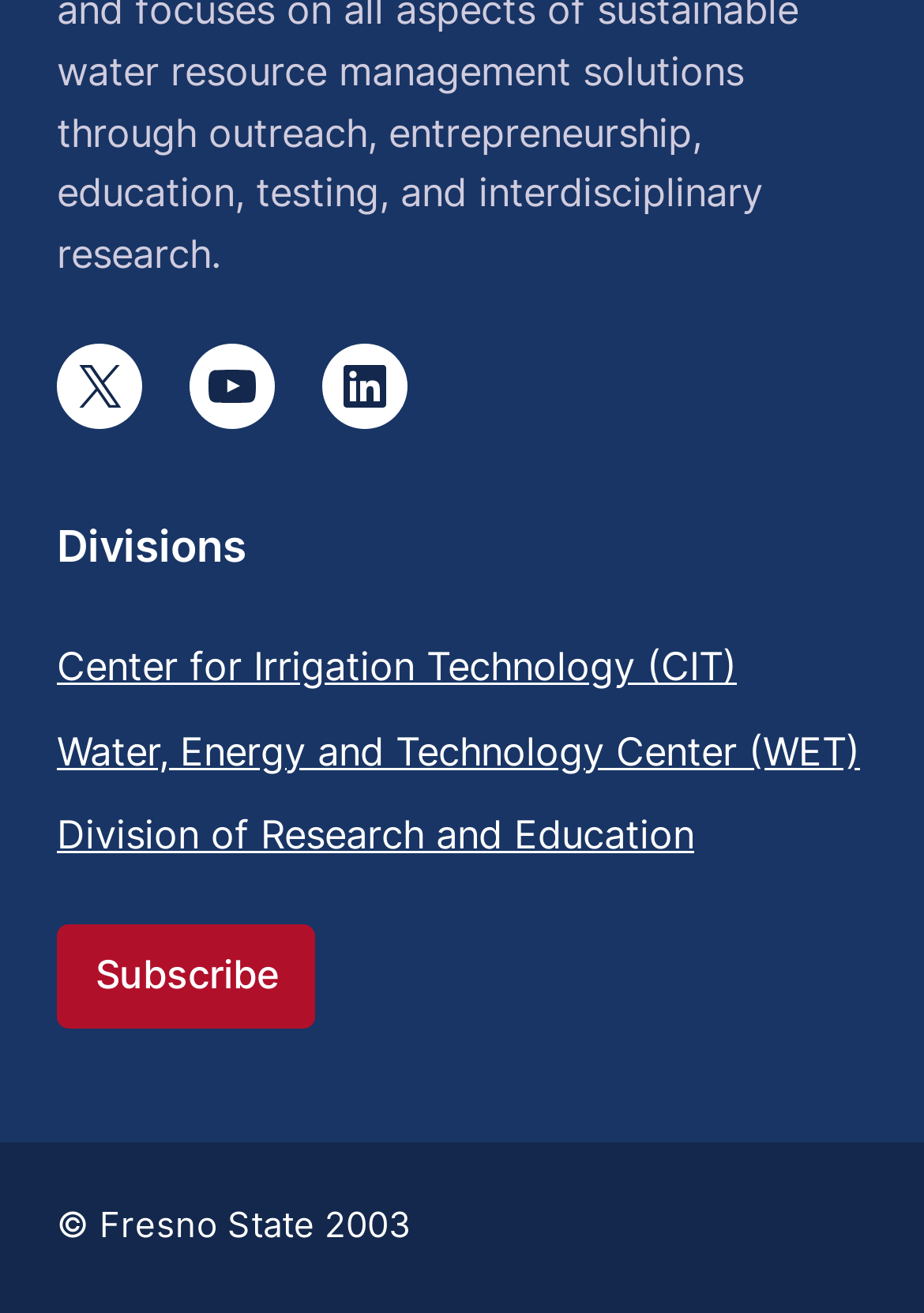How many divisions are listed?
Craft a detailed and extensive response to the question.

I counted the number of divisions listed under the 'Divisions' section, which are 'Center for Irrigation Technology (CIT)', 'Water, Energy and Technology Center (WET)', and 'Division of Research and Education', totaling 3 divisions.